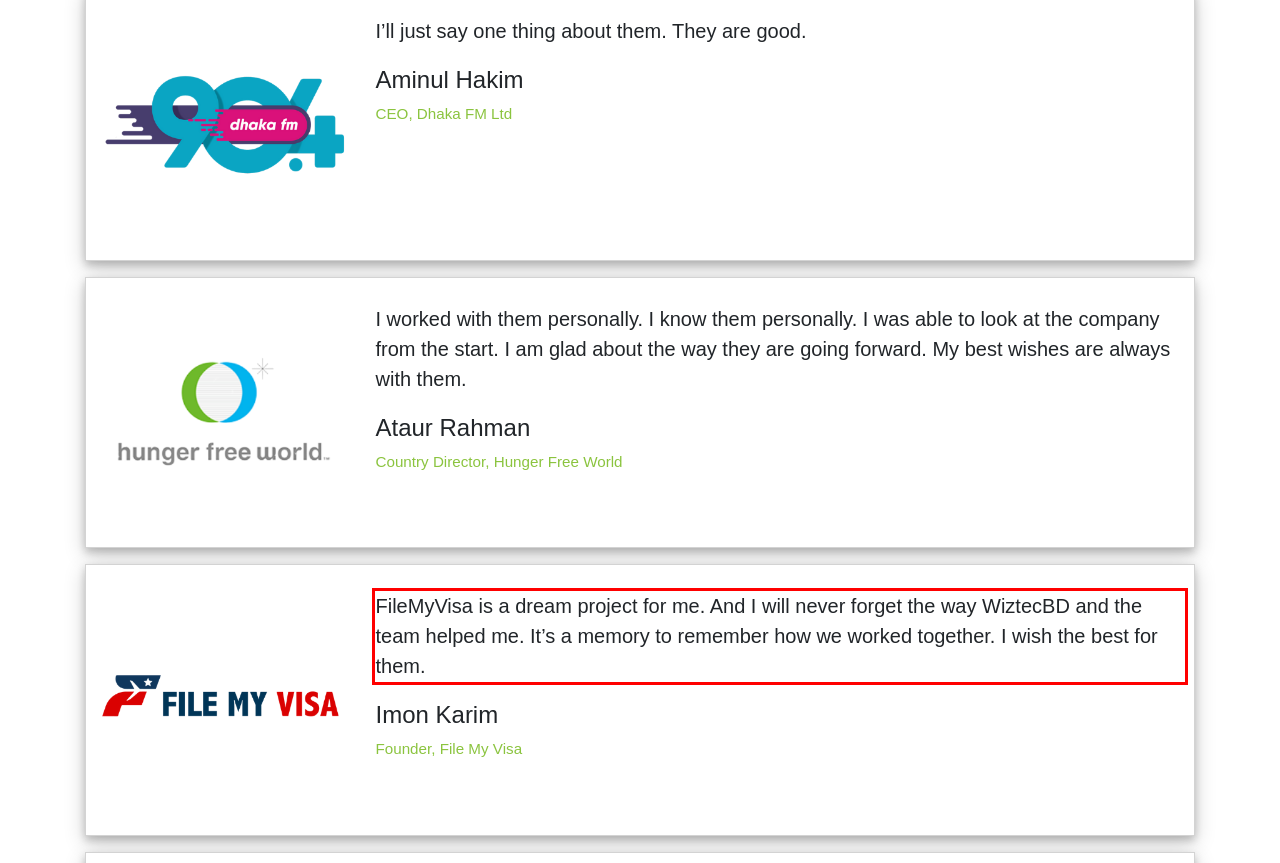Examine the screenshot of the webpage, locate the red bounding box, and generate the text contained within it.

FileMyVisa is a dream project for me. And I will never forget the way WiztecBD and the team helped me. It’s a memory to remember how we worked together. I wish the best for them.